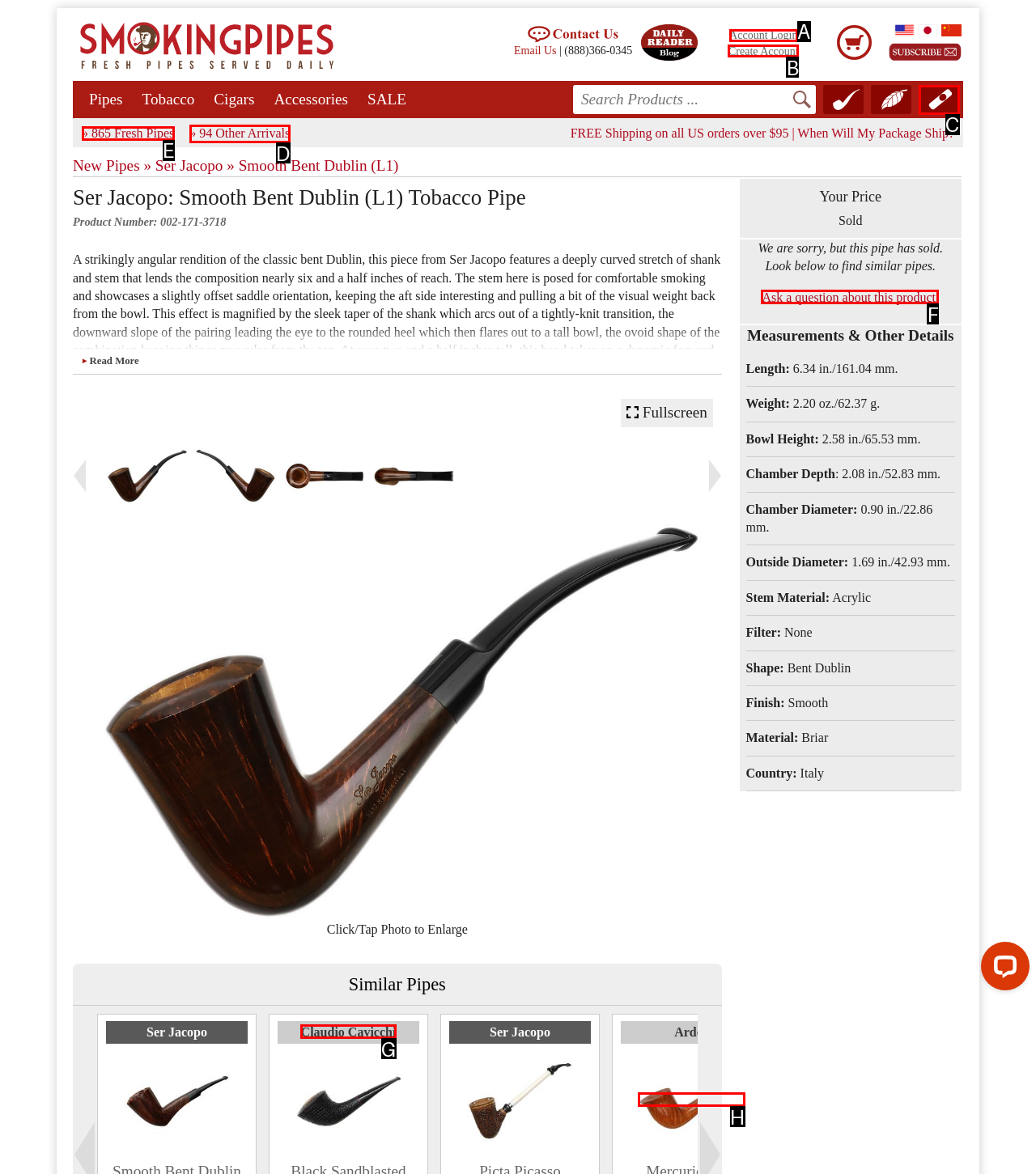Find the HTML element to click in order to complete this task: Ask a question about this product
Answer with the letter of the correct option.

F